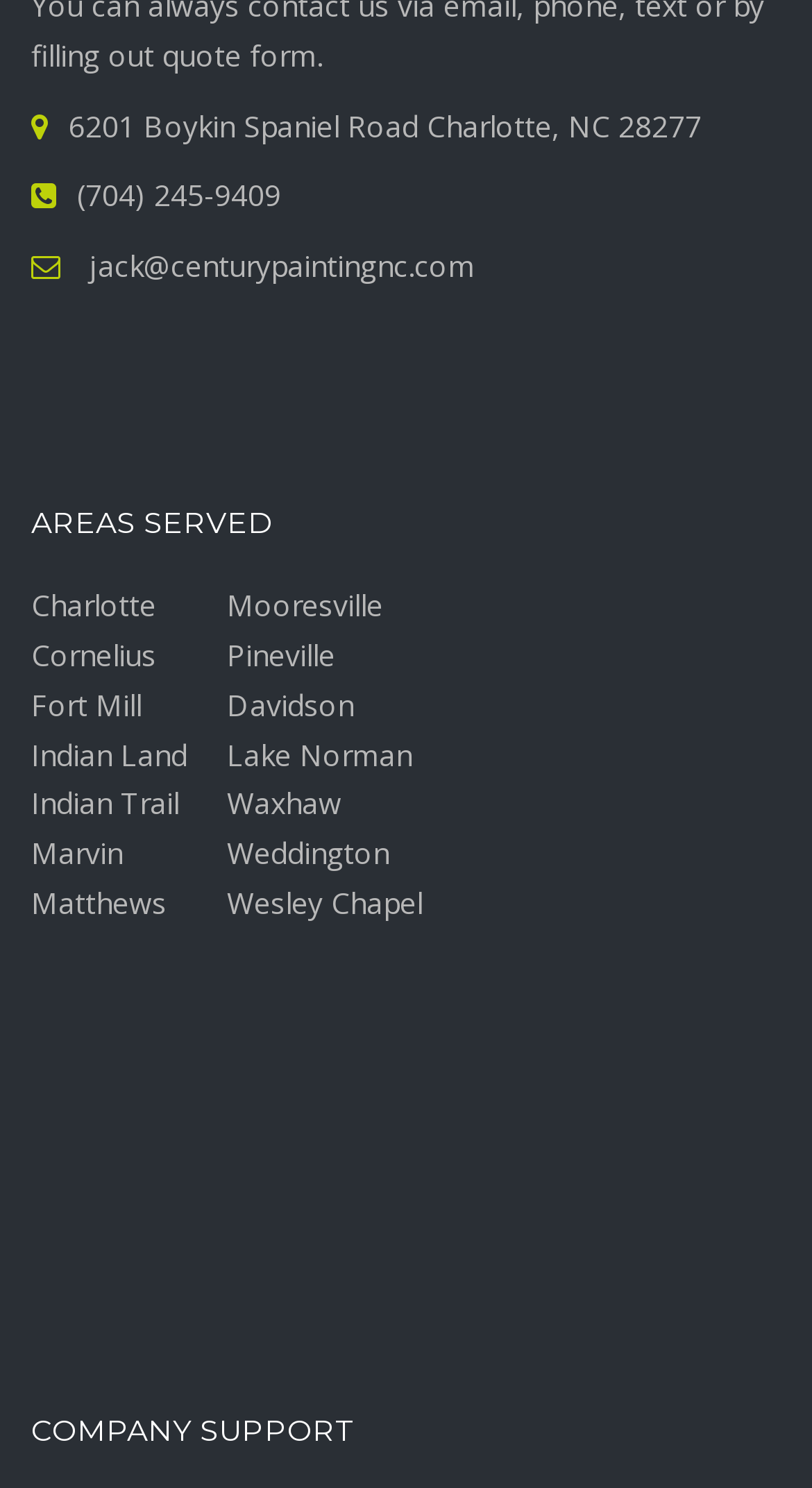Please answer the following question using a single word or phrase: What is the topic of the section at the bottom of the page?

COMPANY SUPPORT